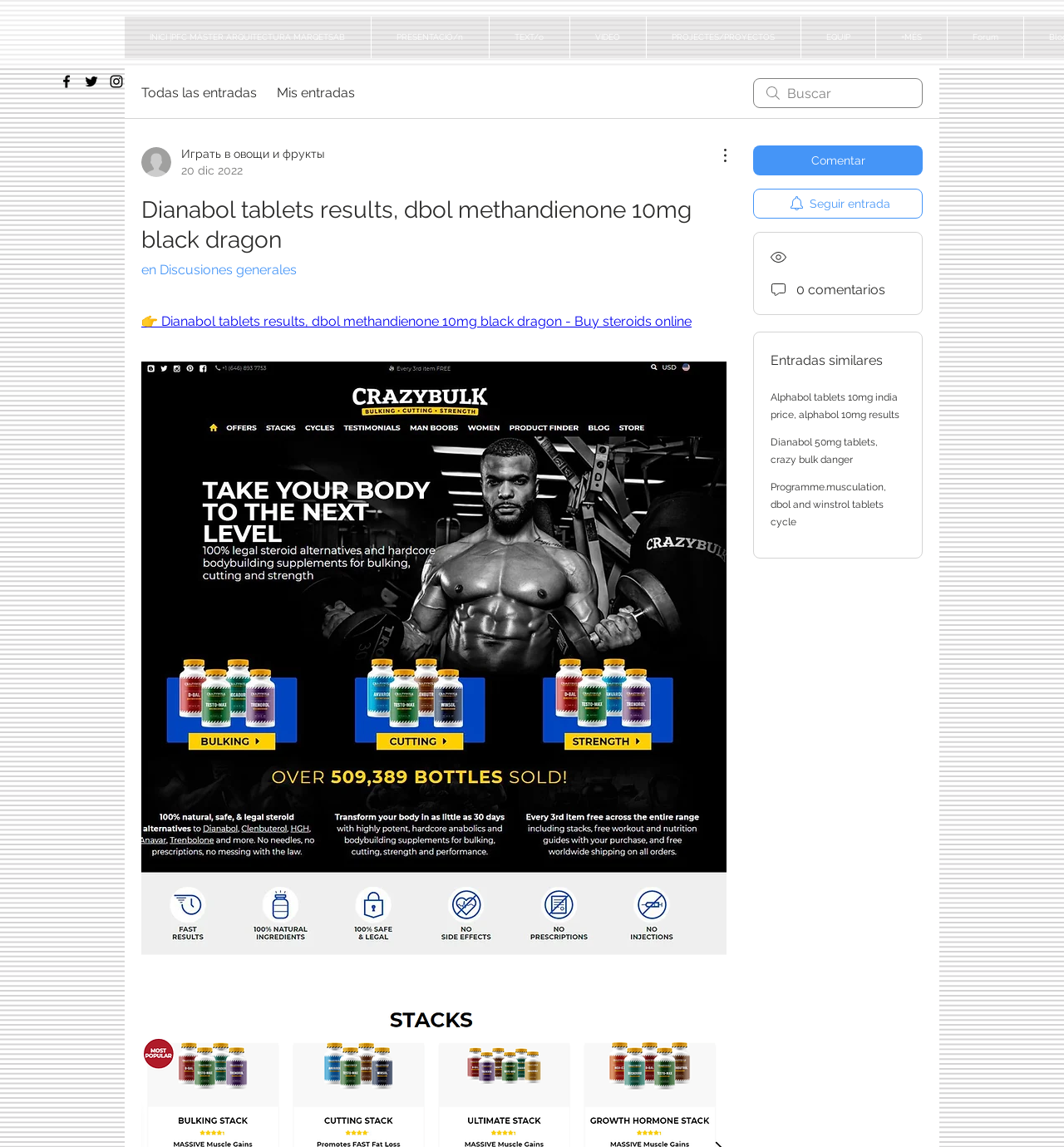Please identify the bounding box coordinates of where to click in order to follow the instruction: "Click on the 'Alphabol tablets 10mg india price, alphabol 10mg results' link".

[0.724, 0.341, 0.845, 0.367]